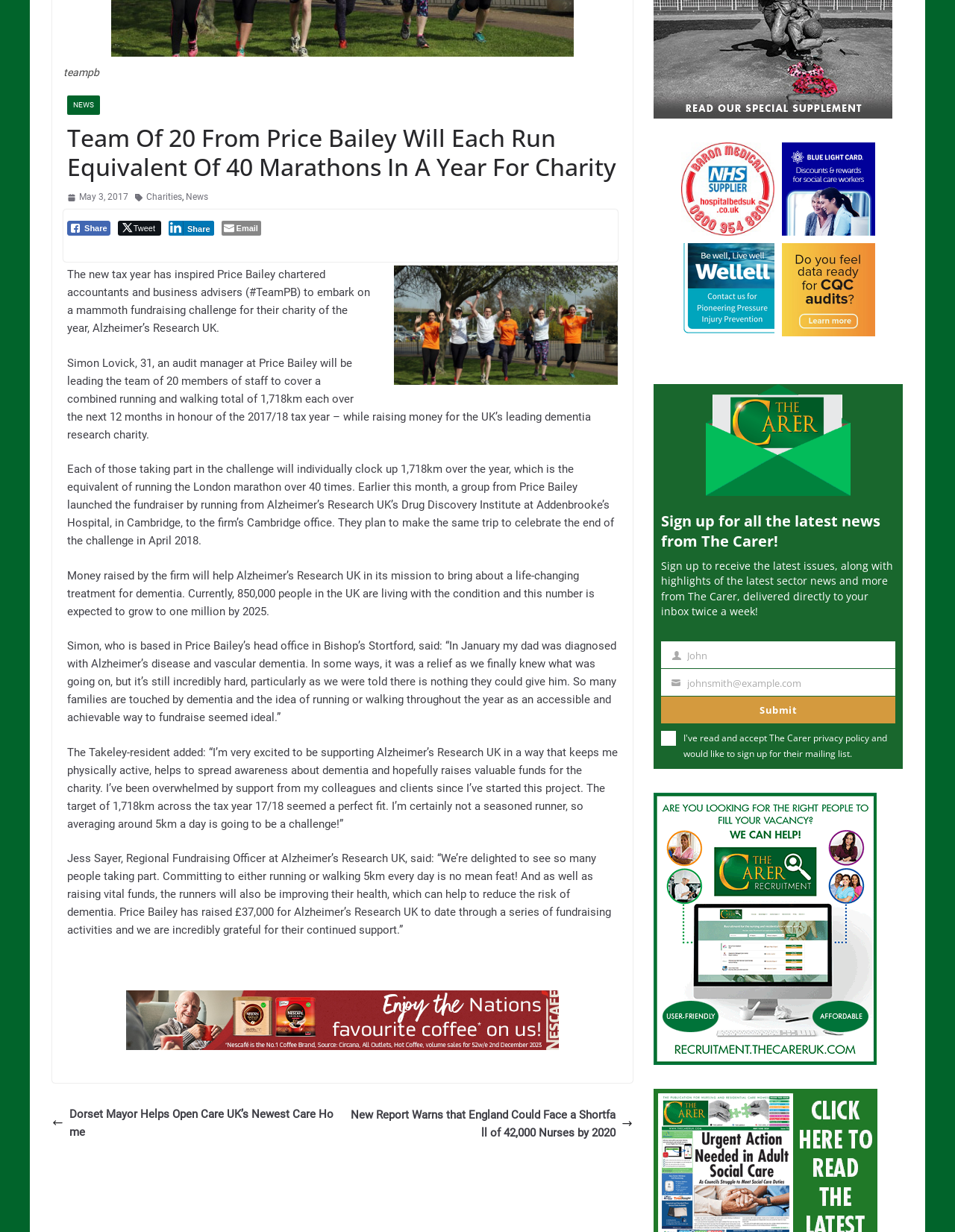Using the description: "parent_node: Your email name="email"", determine the UI element's bounding box coordinates. Ensure the coordinates are in the format of four float numbers between 0 and 1, i.e., [left, top, right, bottom].

[0.693, 0.543, 0.938, 0.565]